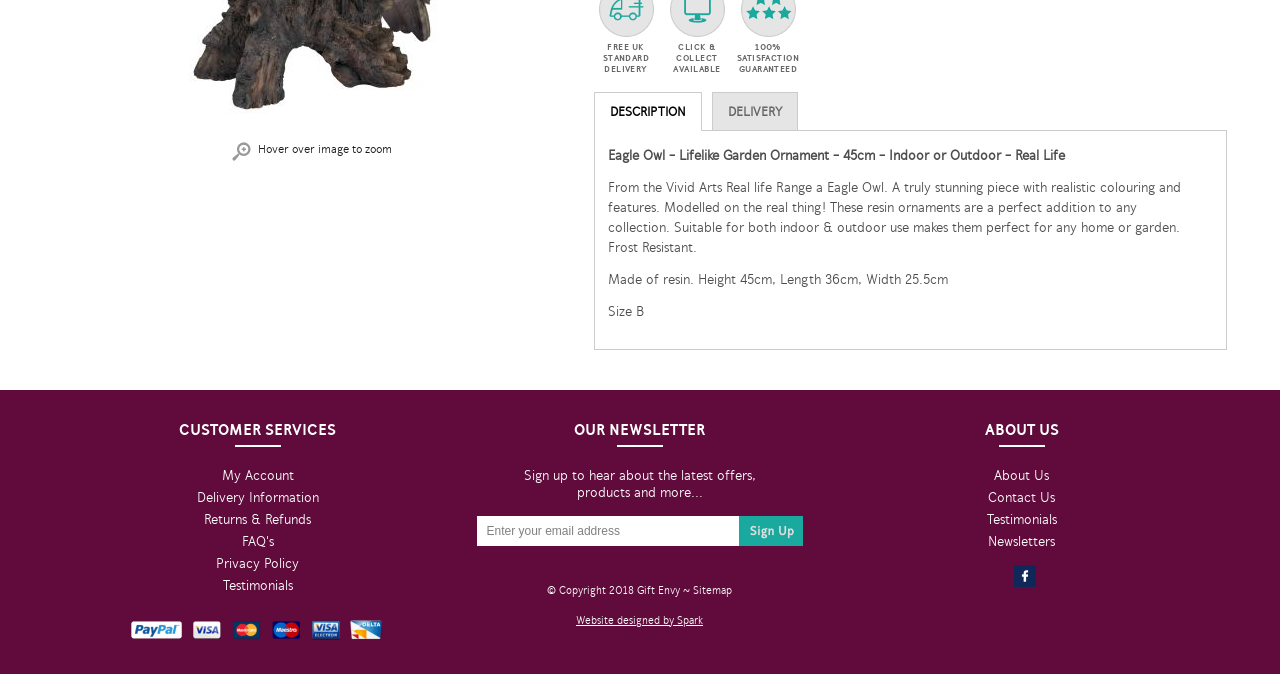Bounding box coordinates are to be given in the format (top-left x, top-left y, bottom-right x, bottom-right y). All values must be floating point numbers between 0 and 1. Provide the bounding box coordinate for the UI element described as: Returns & Refunds

[0.159, 0.758, 0.243, 0.783]